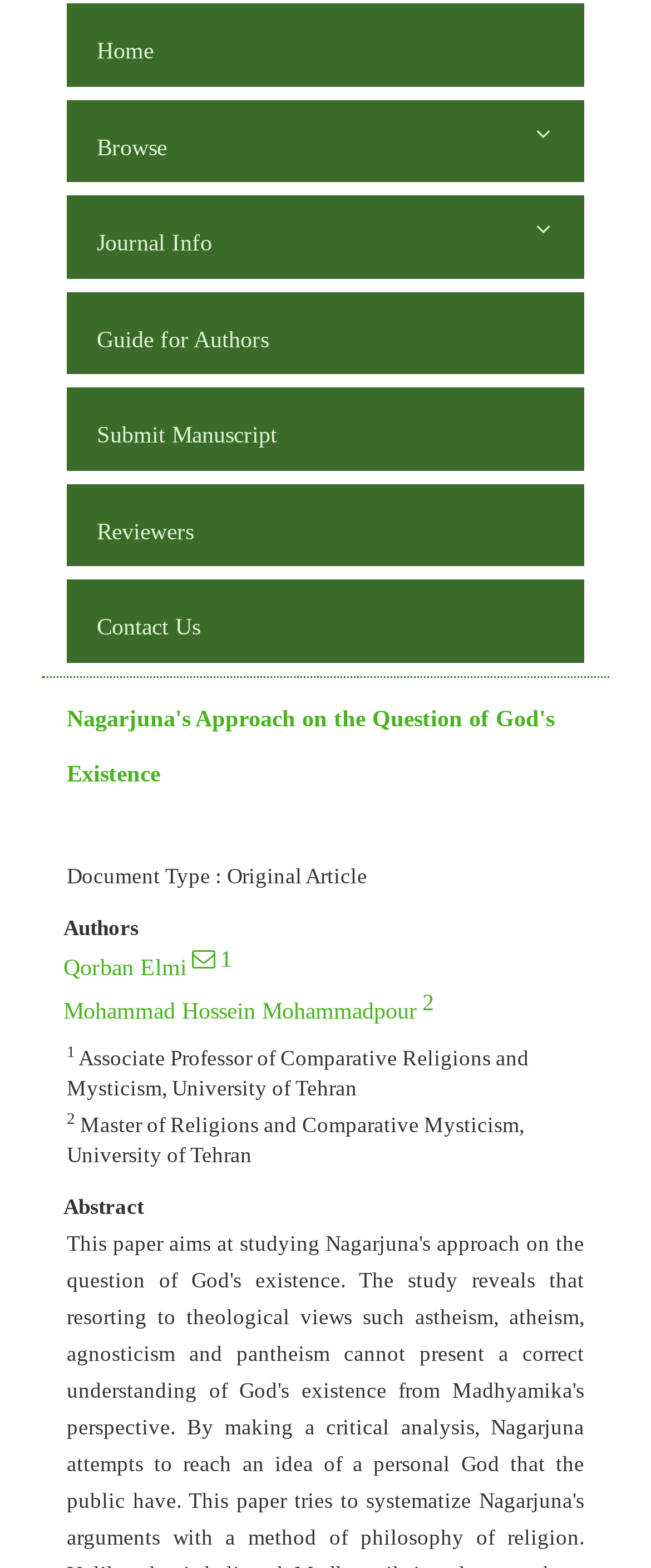Find the bounding box coordinates for the HTML element described in this sentence: "Guide for Authors". Provide the coordinates as four float numbers between 0 and 1, in the format [left, top, right, bottom].

[0.136, 0.2, 0.79, 0.232]